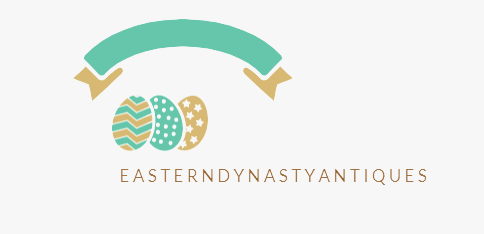Please provide a comprehensive answer to the question based on the screenshot: What is the color of the text 'EASTERN DYNASTY ANTIQUES'?

According to the caption, the name 'EASTERN DYNASTY ANTIQUES' is 'elegantly rendered in a warm, golden hue', indicating that the text is golden in color.